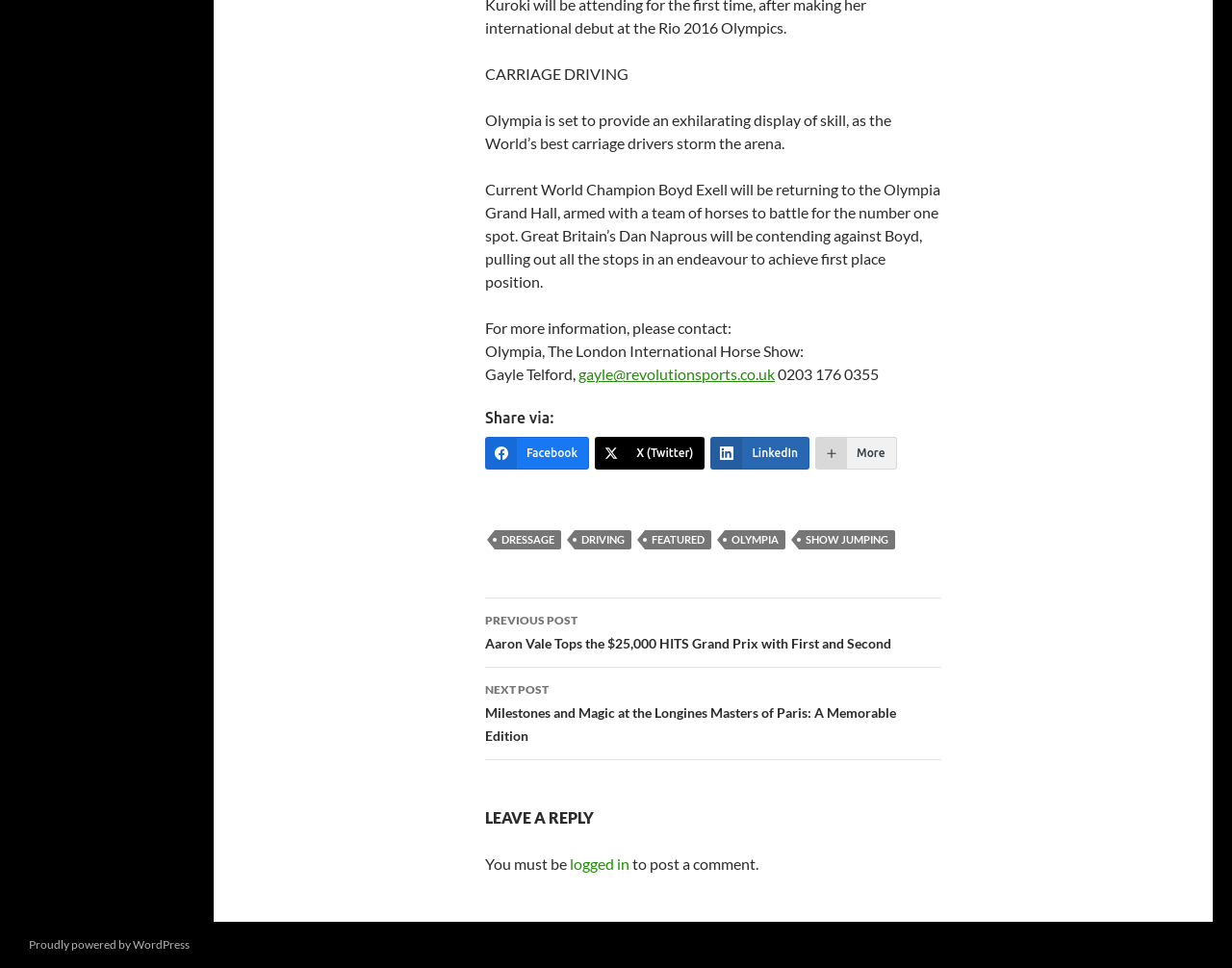Please determine the bounding box coordinates of the clickable area required to carry out the following instruction: "Contact Gayle Telford via email". The coordinates must be four float numbers between 0 and 1, represented as [left, top, right, bottom].

[0.47, 0.377, 0.629, 0.396]